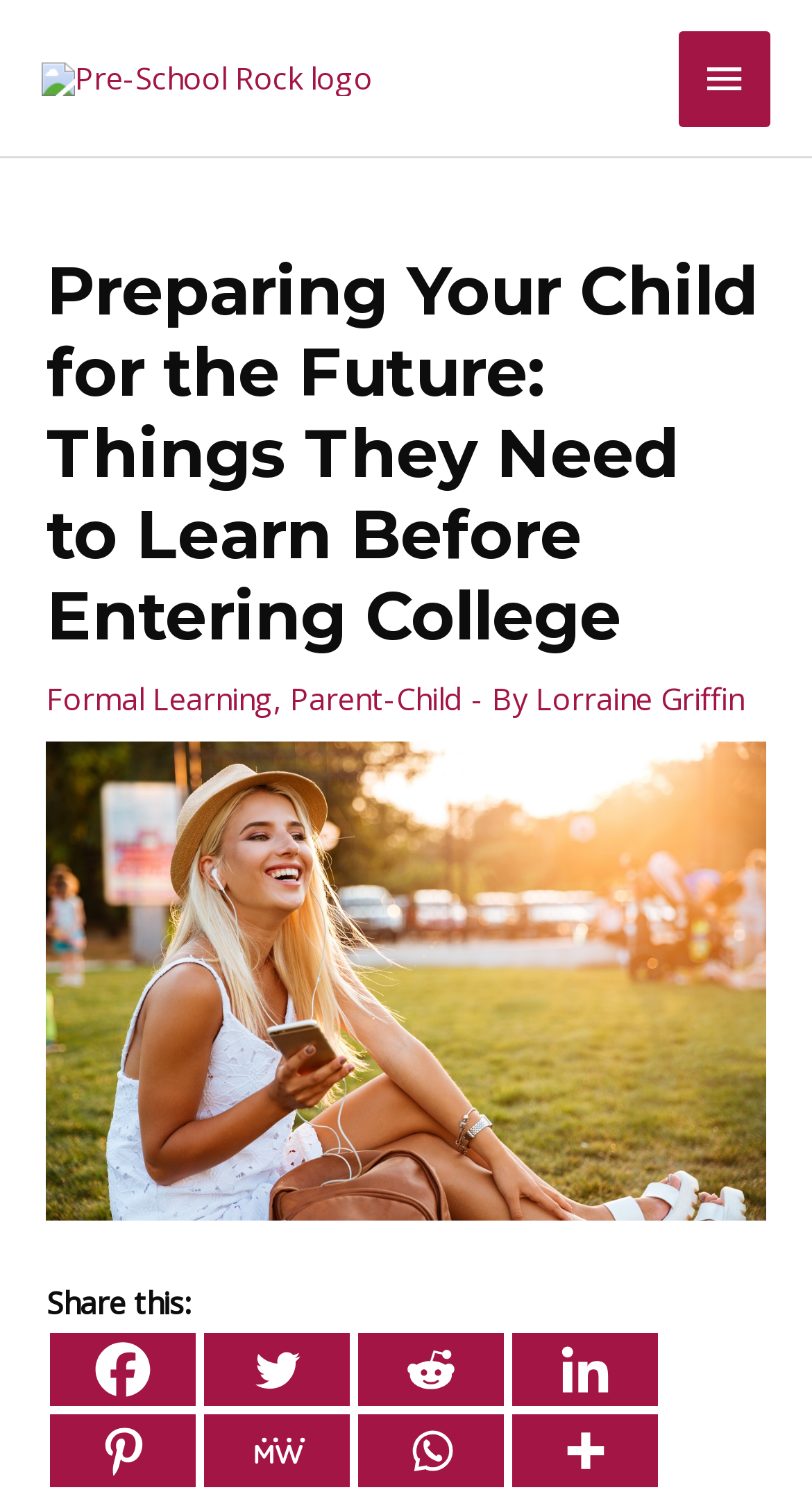With reference to the screenshot, provide a detailed response to the question below:
What is the logo of the website?

The logo is located at the top-left corner of the webpage, and it is an image with the text 'Pre-School Rock'.